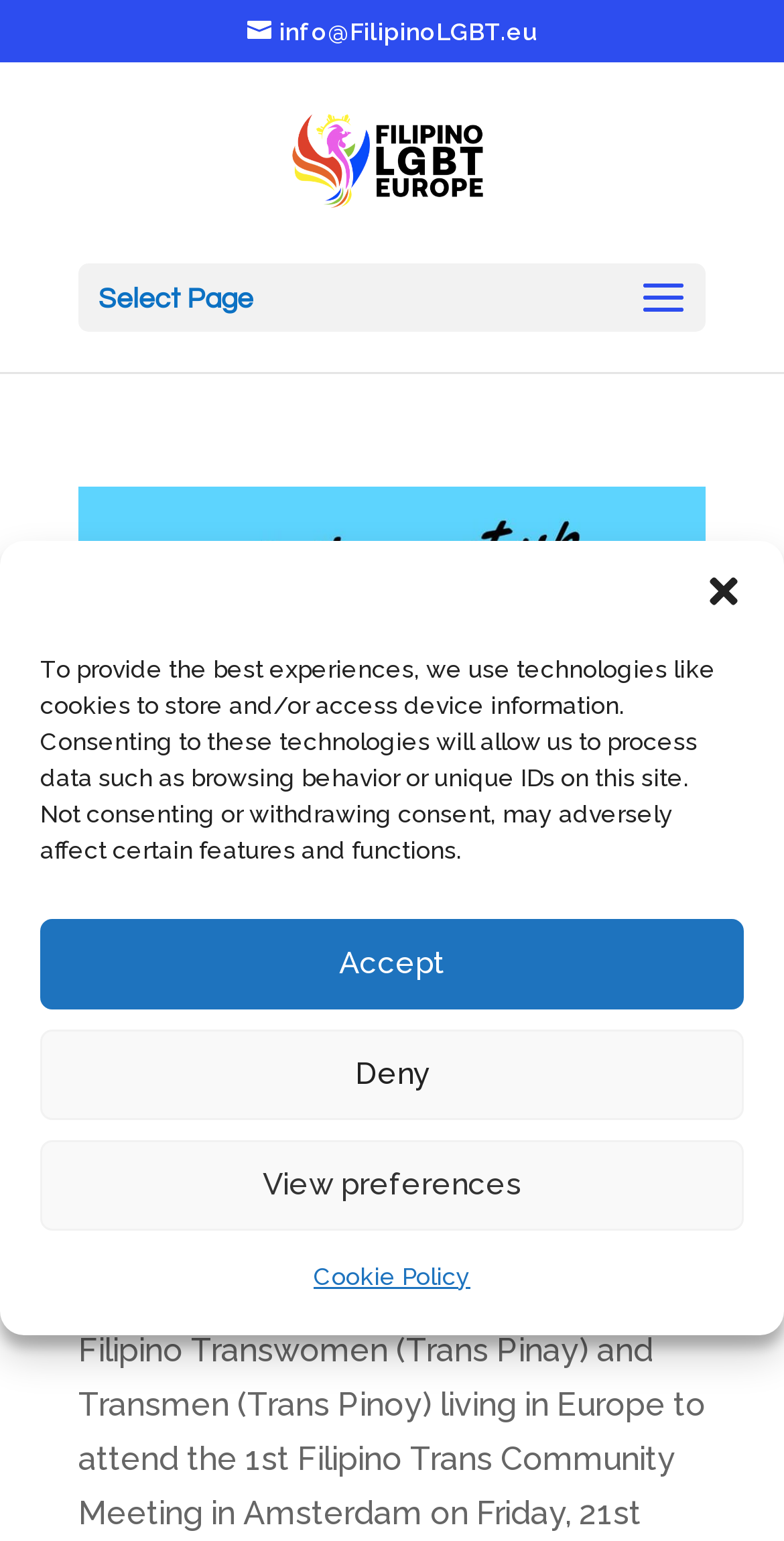What category is the community meeting under?
We need a detailed and exhaustive answer to the question. Please elaborate.

The category of the community meeting can be found in the link 'News' which is located at the bottom of the webpage.